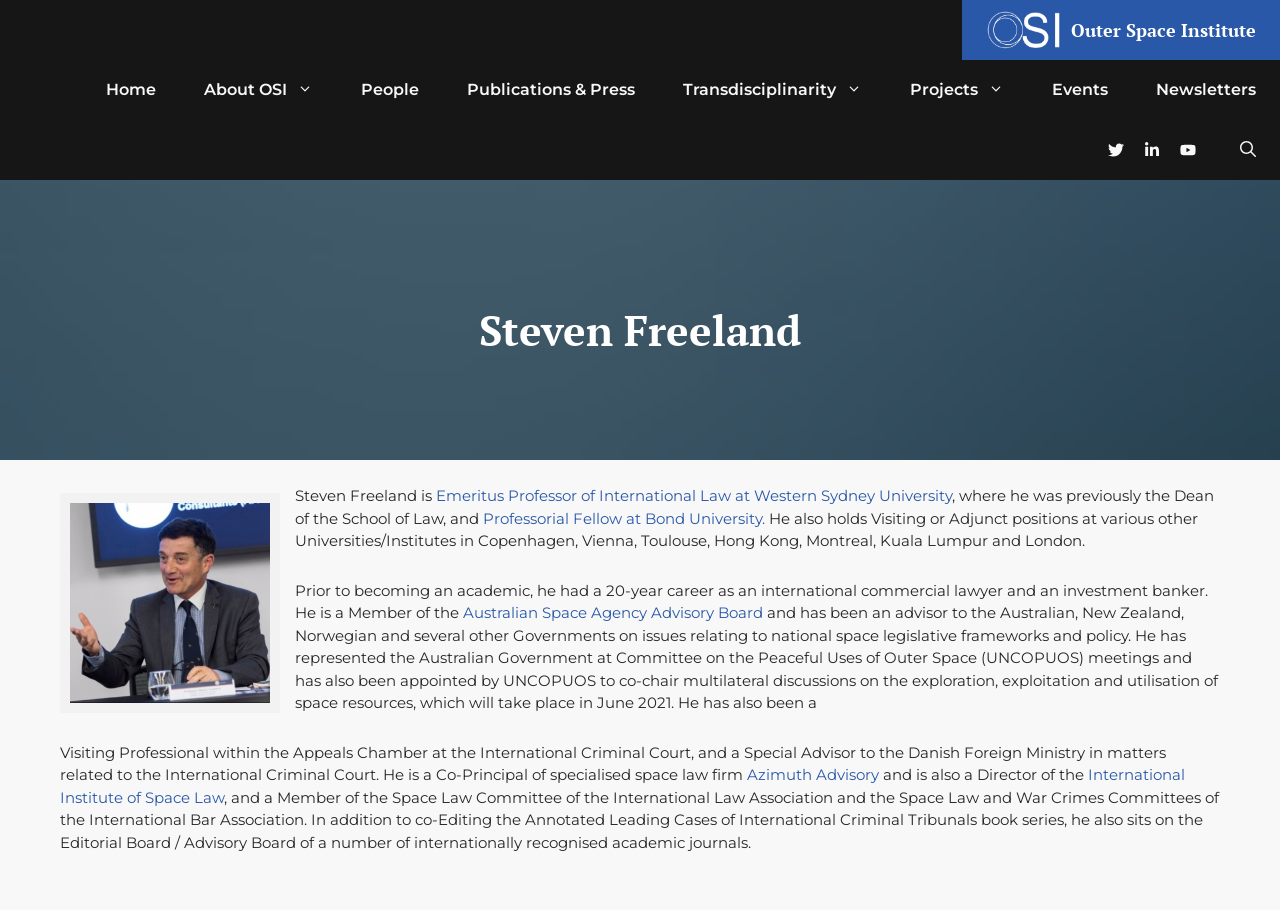Bounding box coordinates are specified in the format (top-left x, top-left y, bottom-right x, bottom-right y). All values are floating point numbers bounded between 0 and 1. Please provide the bounding box coordinate of the region this sentence describes: title="Outer Space Institute"

[0.771, 0.0, 0.829, 0.066]